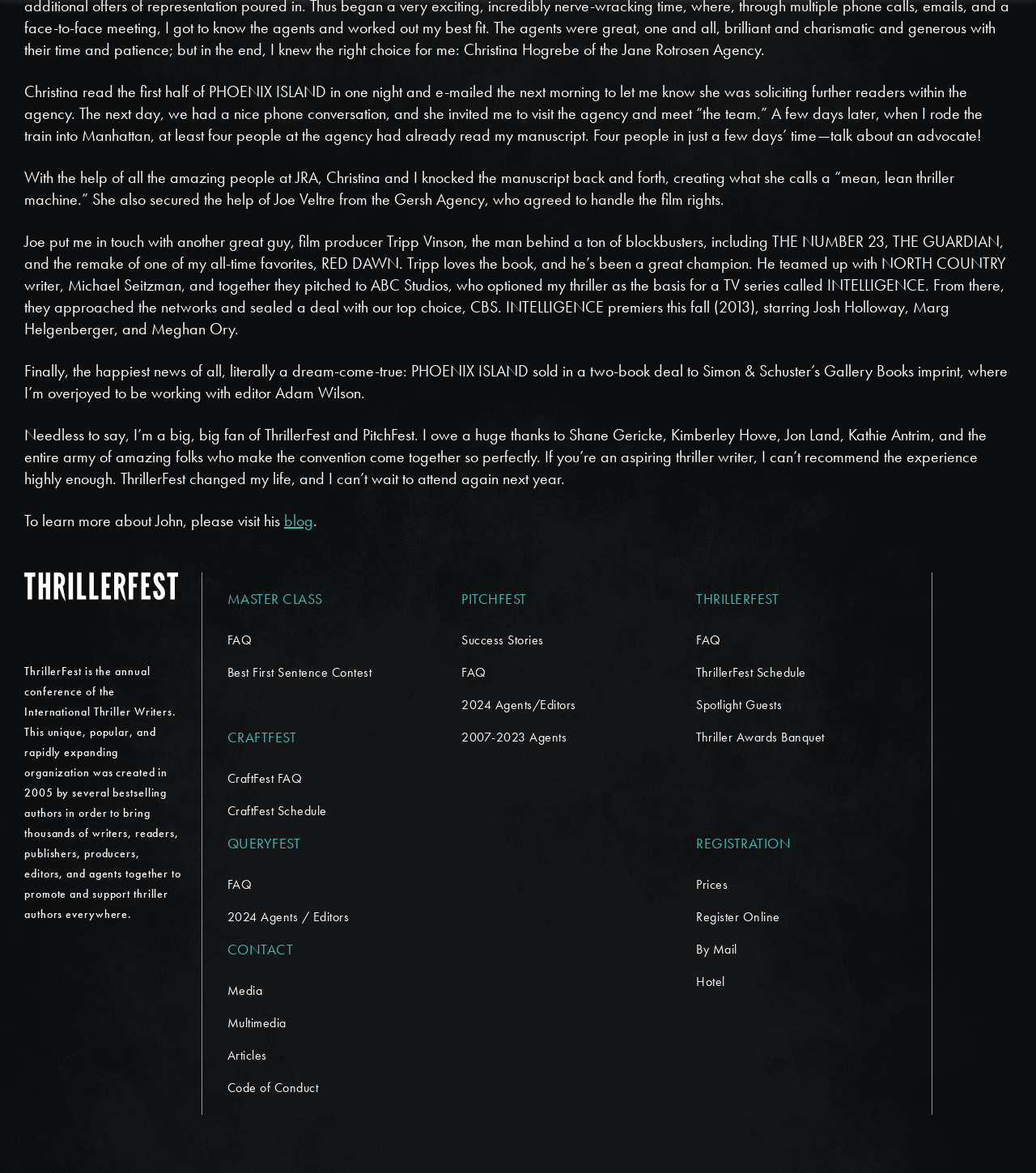How many links are there in the footer section?
Please give a detailed and elaborate explanation in response to the question.

By counting the links in the footer section, I found 15 links, including MASTER CLASS, FAQ, Best First Sentence Contest, and others.